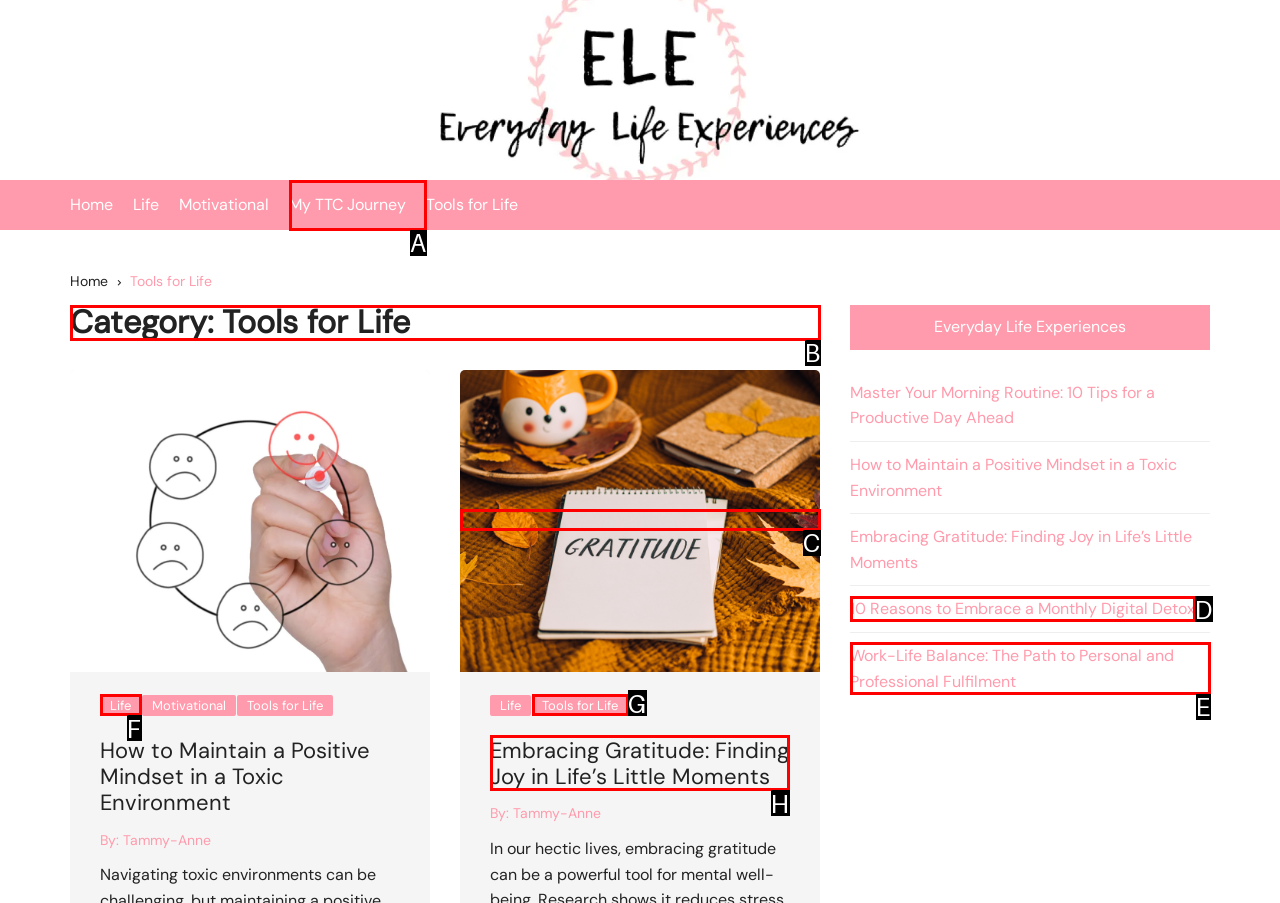Which lettered option should be clicked to achieve the task: click the 'Next' button? Choose from the given choices.

None